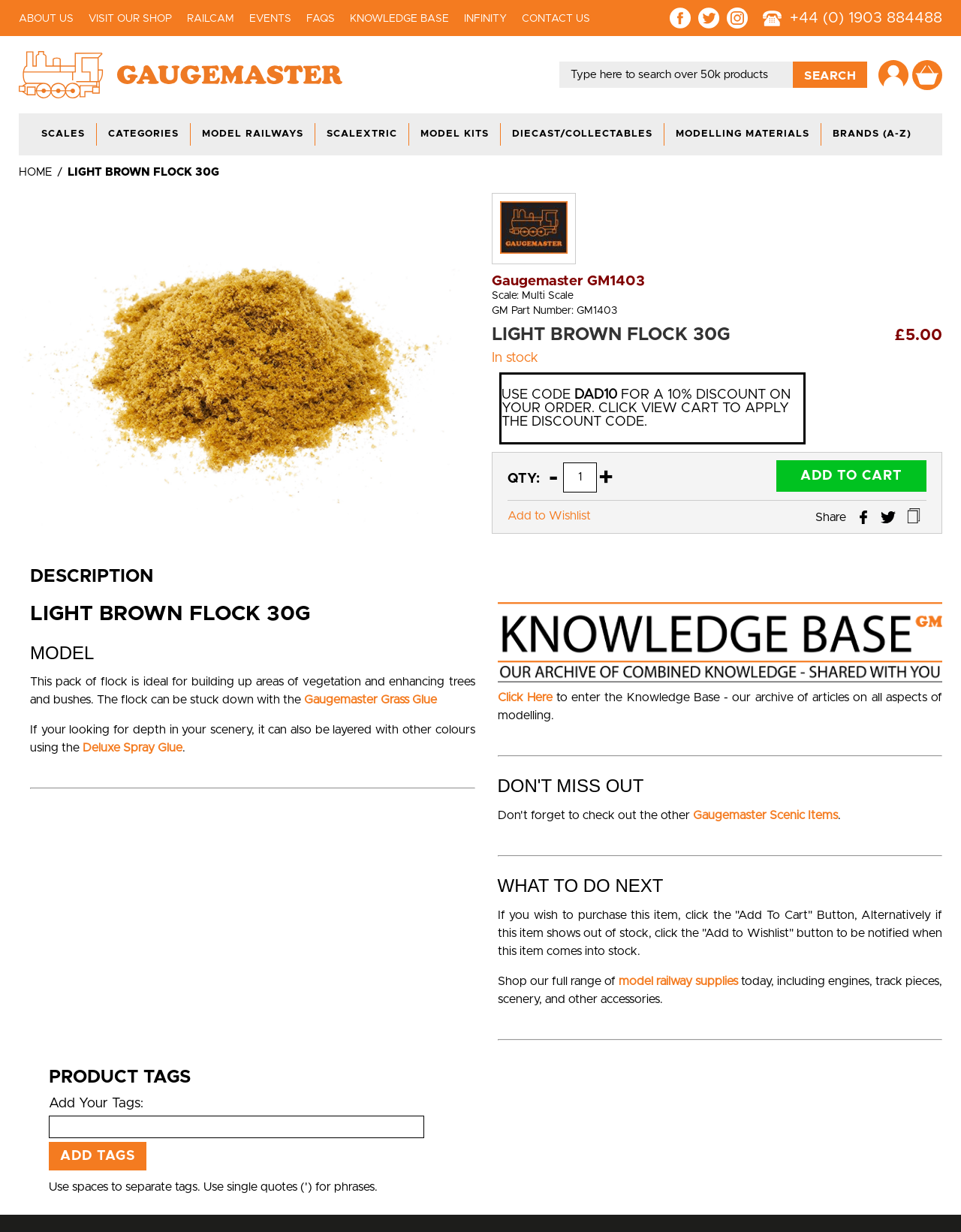Show me the bounding box coordinates of the clickable region to achieve the task as per the instruction: "Add to cart".

[0.808, 0.374, 0.964, 0.399]